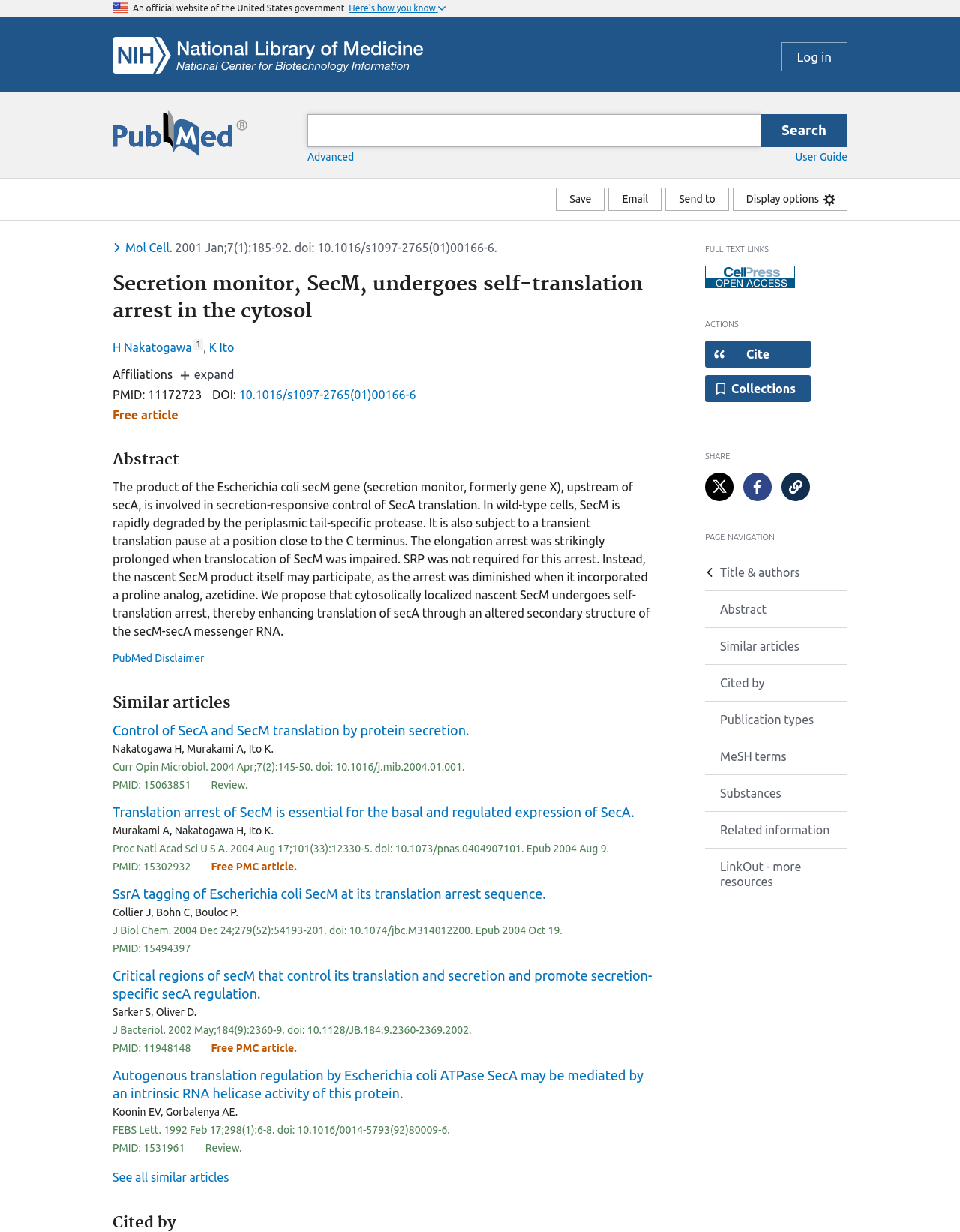Extract the bounding box for the UI element that matches this description: "LinkOut - more resources".

[0.734, 0.688, 0.883, 0.73]